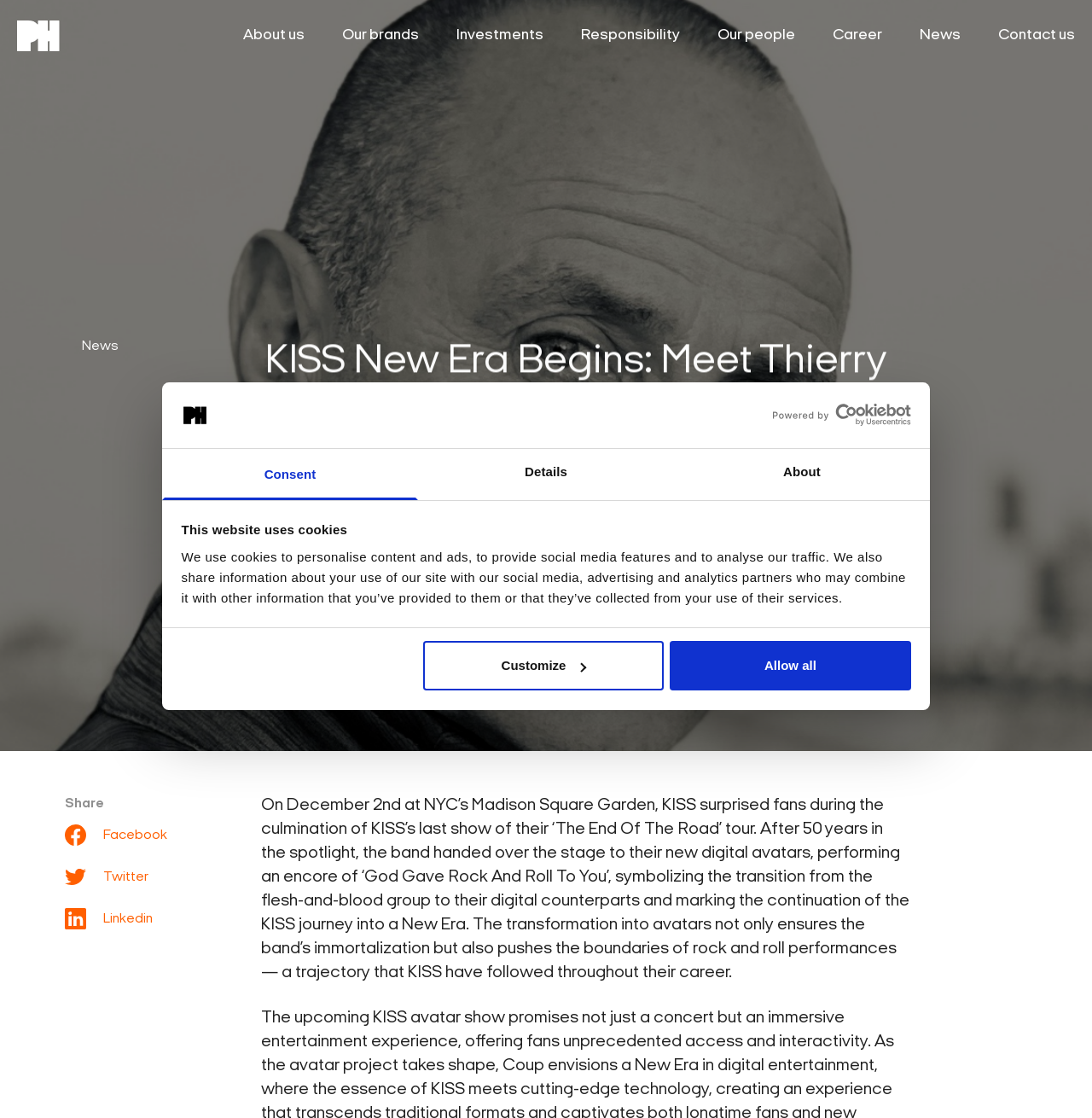Please find the bounding box coordinates for the clickable element needed to perform this instruction: "Read the About us page".

[0.223, 0.024, 0.279, 0.039]